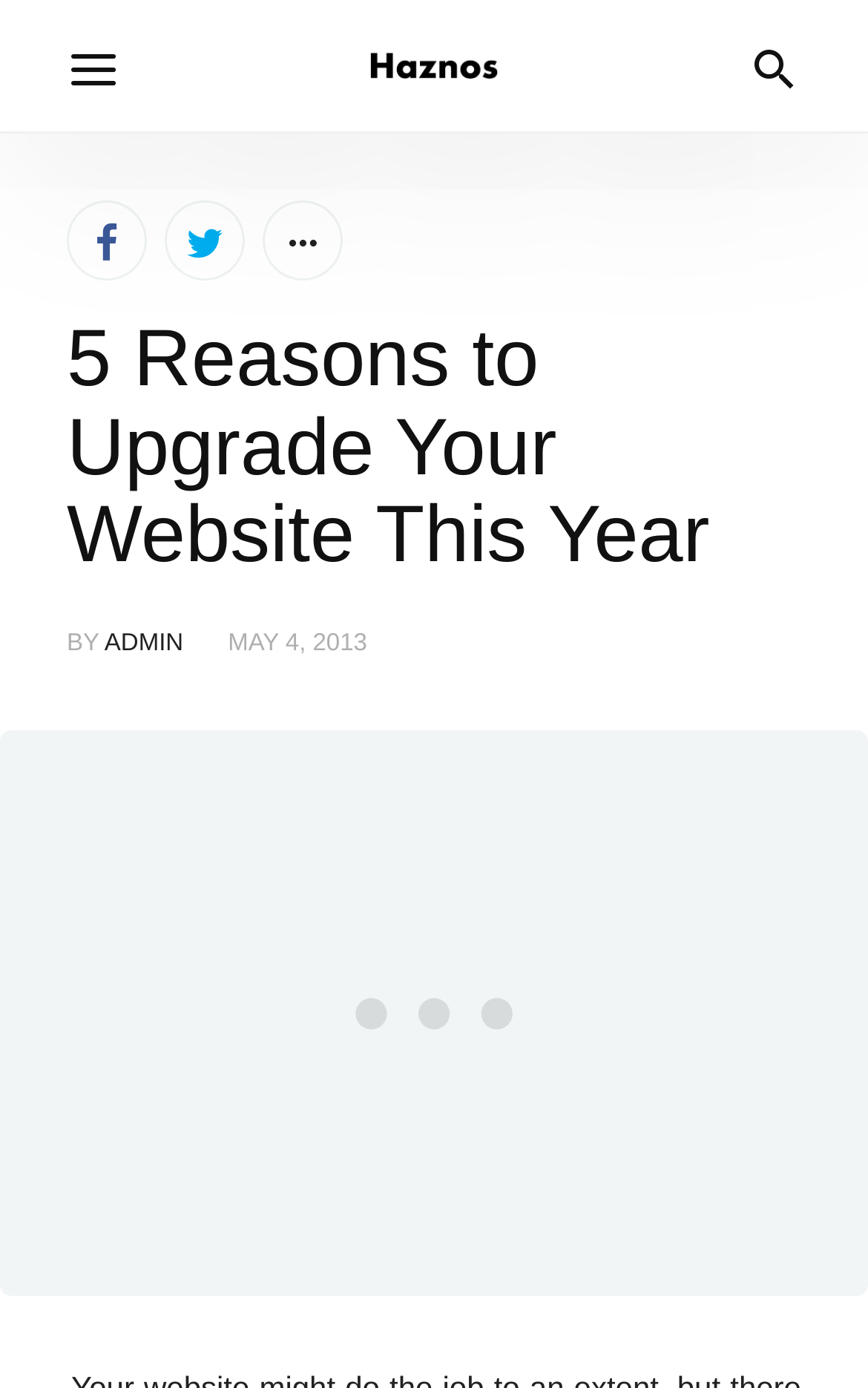Can you extract the primary headline text from the webpage?

5 Reasons to Upgrade Your Website This Year